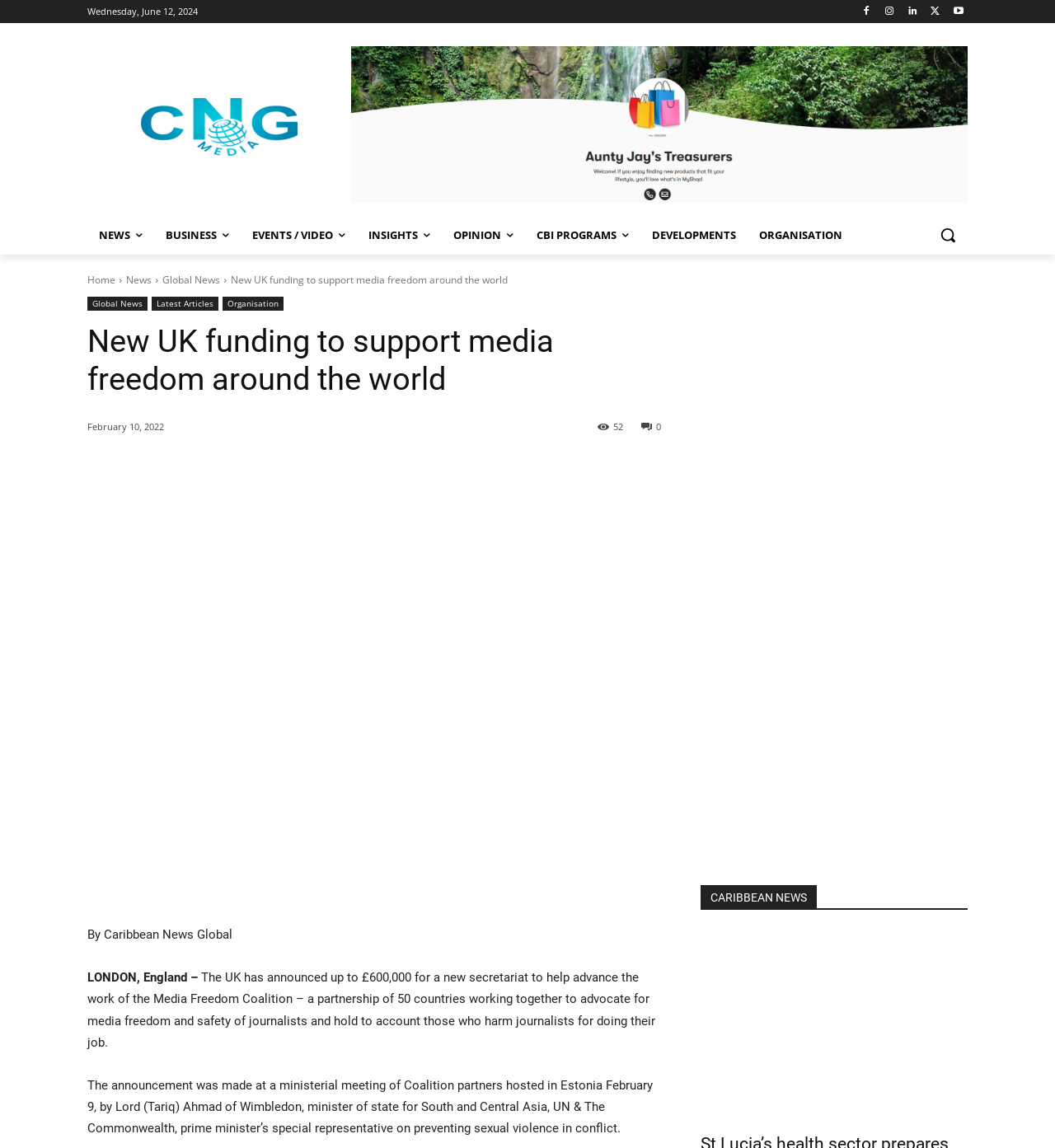Locate the UI element described by Global News and provide its bounding box coordinates. Use the format (top-left x, top-left y, bottom-right x, bottom-right y) with all values as floating point numbers between 0 and 1.

[0.154, 0.238, 0.209, 0.25]